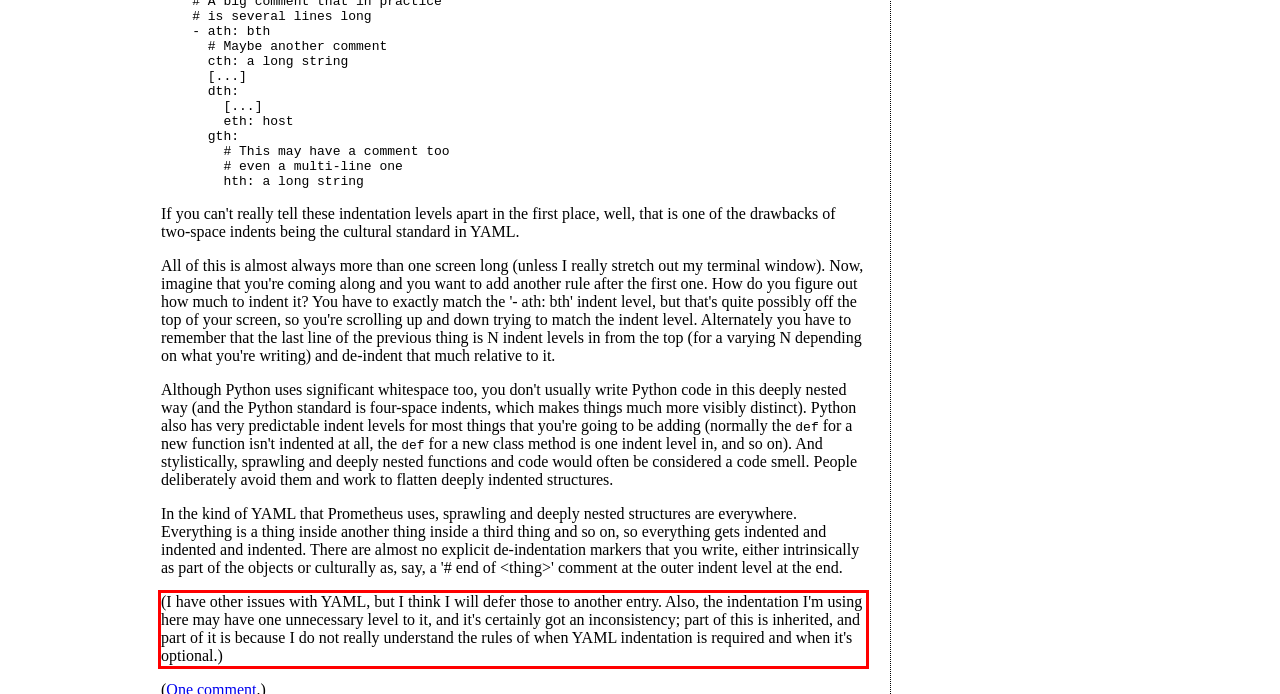Please recognize and transcribe the text located inside the red bounding box in the webpage image.

(I have other issues with YAML, but I think I will defer those to another entry. Also, the indentation I'm using here may have one unnecessary level to it, and it's certainly got an inconsistency; part of this is inherited, and part of it is because I do not really understand the rules of when YAML indentation is required and when it's optional.)